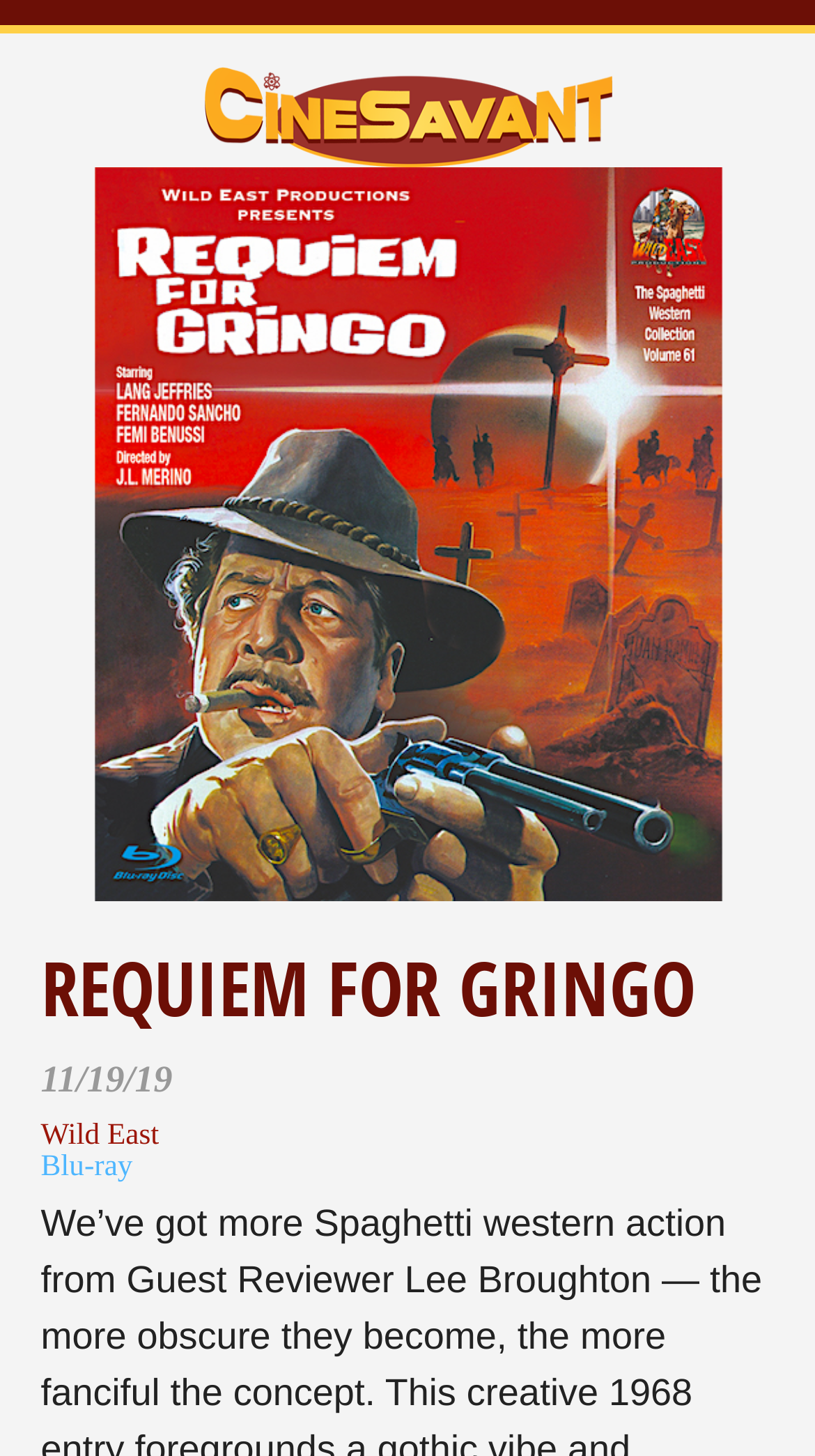Using the description: "alt="Gluco molding machines"", identify the bounding box of the corresponding UI element in the screenshot.

None